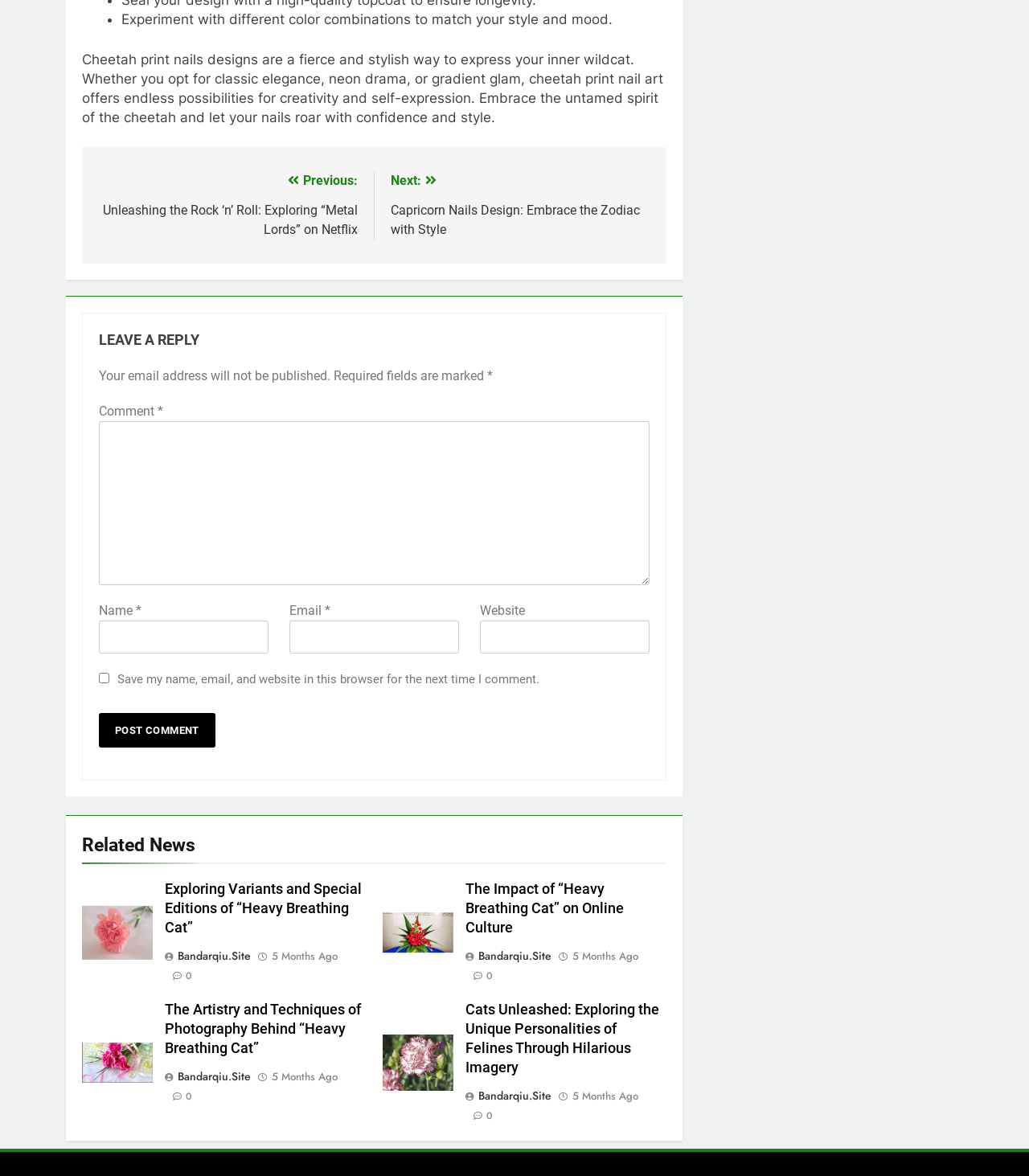Can you find the bounding box coordinates for the element that needs to be clicked to execute this instruction: "Read the next post"? The coordinates should be given as four float numbers between 0 and 1, i.e., [left, top, right, bottom].

[0.379, 0.146, 0.632, 0.202]